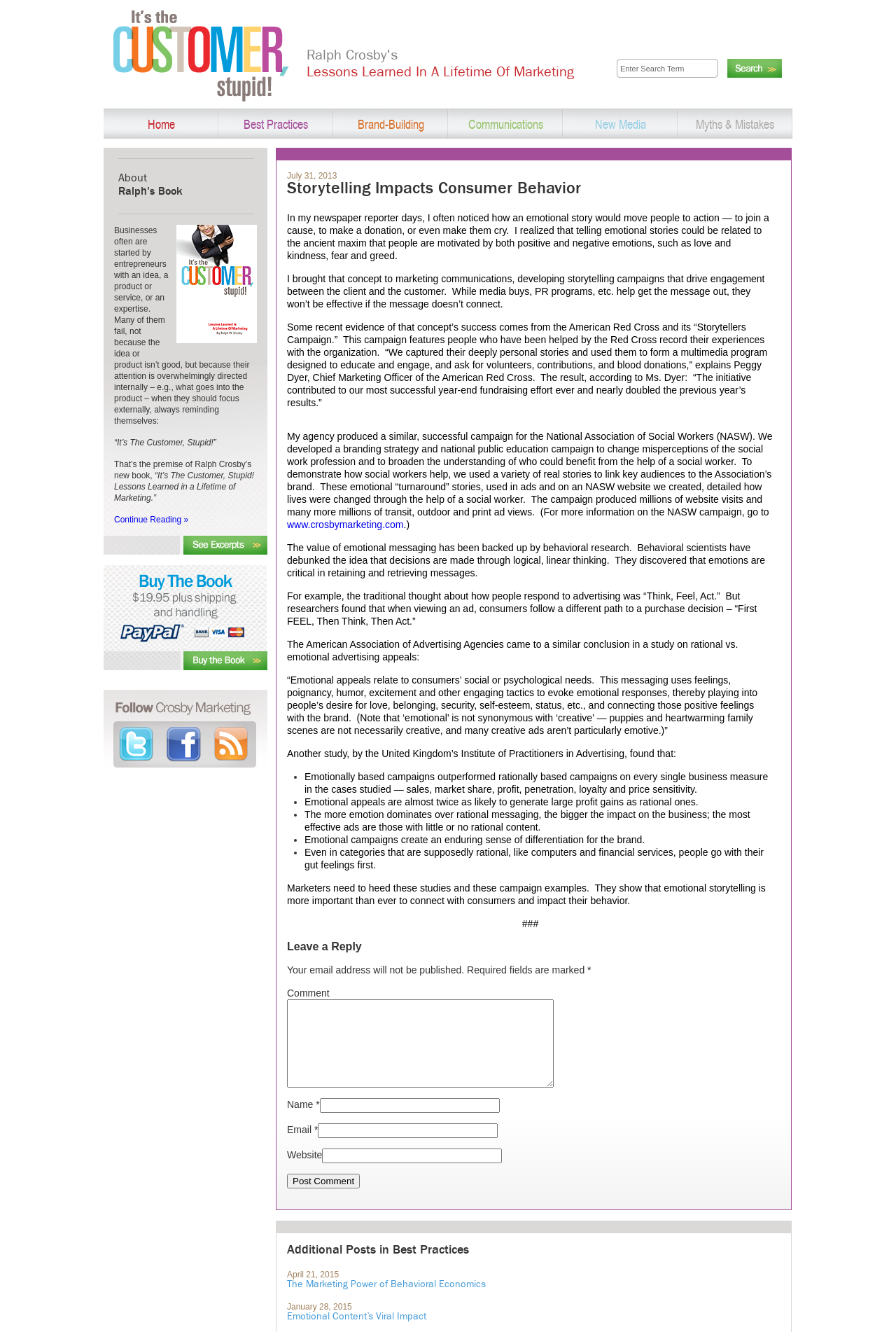Identify the bounding box coordinates necessary to click and complete the given instruction: "Visit the home page".

[0.164, 0.088, 0.195, 0.099]